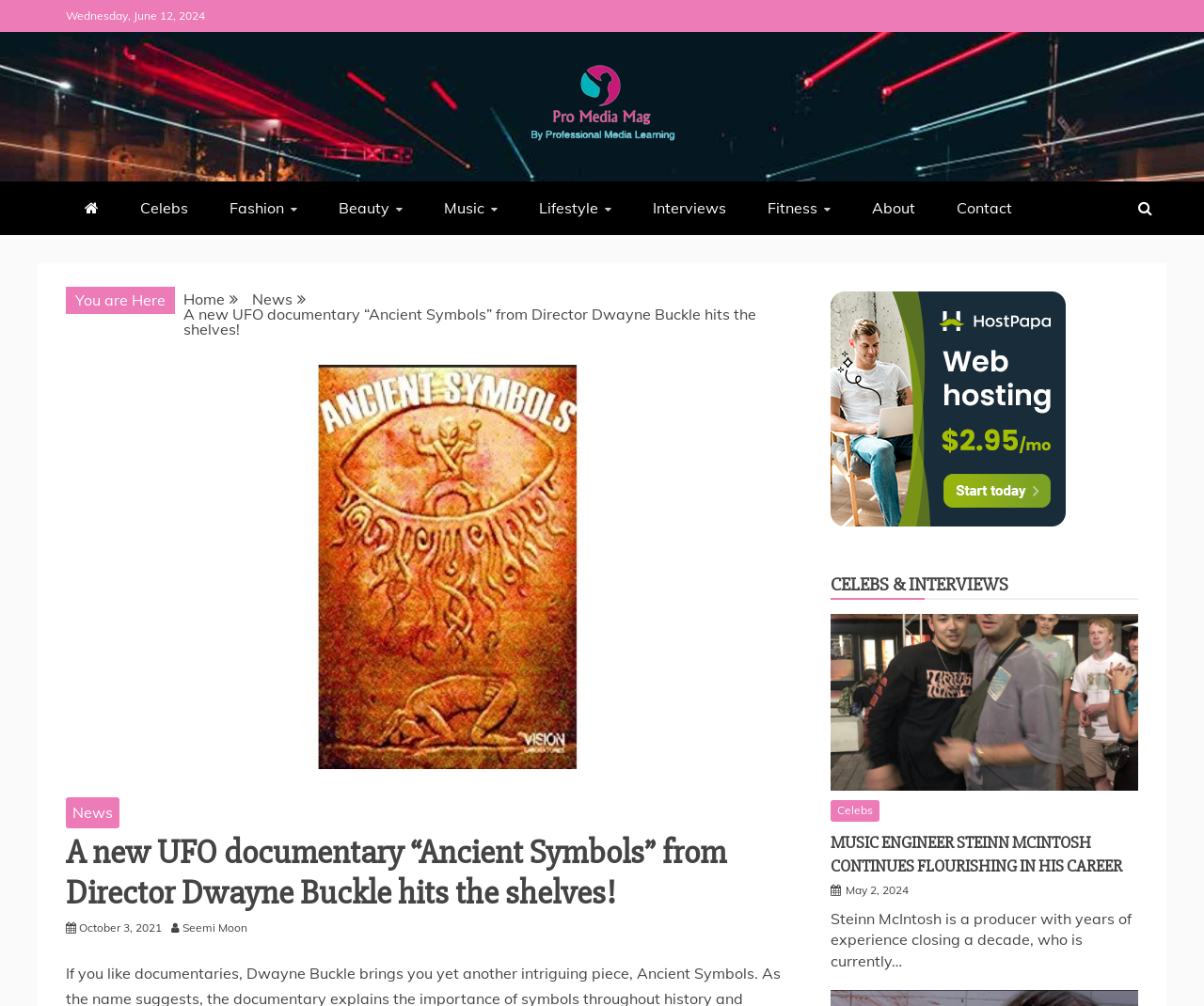What is the name of the magazine?
Look at the image and provide a detailed response to the question.

I found the name of the magazine by looking at the link element with the text 'Pro Media Mag' which is located at the top of the webpage, and also by looking at the image element with the same text.